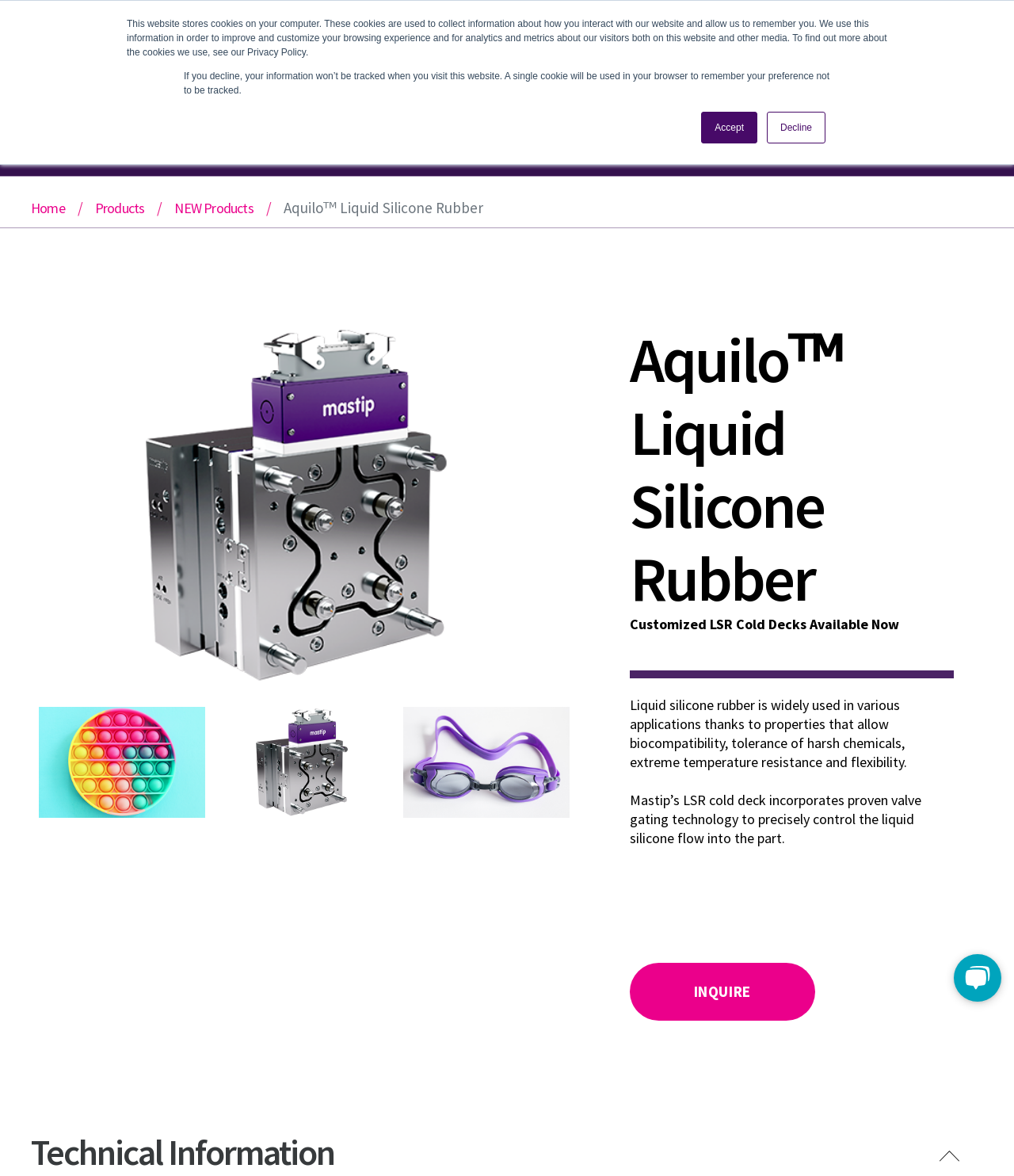Articulate a complete and detailed caption of the webpage elements.

This webpage is about Mastip's Aquilo Liquid Silicone Rubber (LSR) products, specifically highlighting their high-performance cold deck system for liquid silicone rubber injection molding. 

At the top of the page, there is a notification bar with a message about cookies and tracking, accompanied by "Accept" and "Decline" buttons. Below this, there is a Mastip logo and a navigation menu with links to "About Us", "Careers", "SWIFT", and social media platforms.

The main content area is divided into sections. On the left side, there is a navigation menu with links to "Market Solutions", "Products", "Support", "News", and "Contact Us". Below this, there is a breadcrumbs navigation bar showing the current page path.

On the right side, there is a section with a heading "Products" and a subheading "Quality, customised products for your business". Below this, there is a list of options with images, including "PR Aquilo LSR Cold Deck.png" and "LSR-5.png", which are likely product images or diagrams.

Further down, there is a section with a heading "Aquiloᵀᴹ Liquid Silicone Rubber" and a subheading "Customized LSR Cold Decks Available Now". This section provides information about the properties and applications of liquid silicone rubber, as well as the features of Mastip's LSR cold deck technology. There is also a call-to-action button "INQUIRE" to encourage visitors to contact the company.

At the bottom right corner of the page, there is a chat widget that allows visitors to interact with the company's support team.